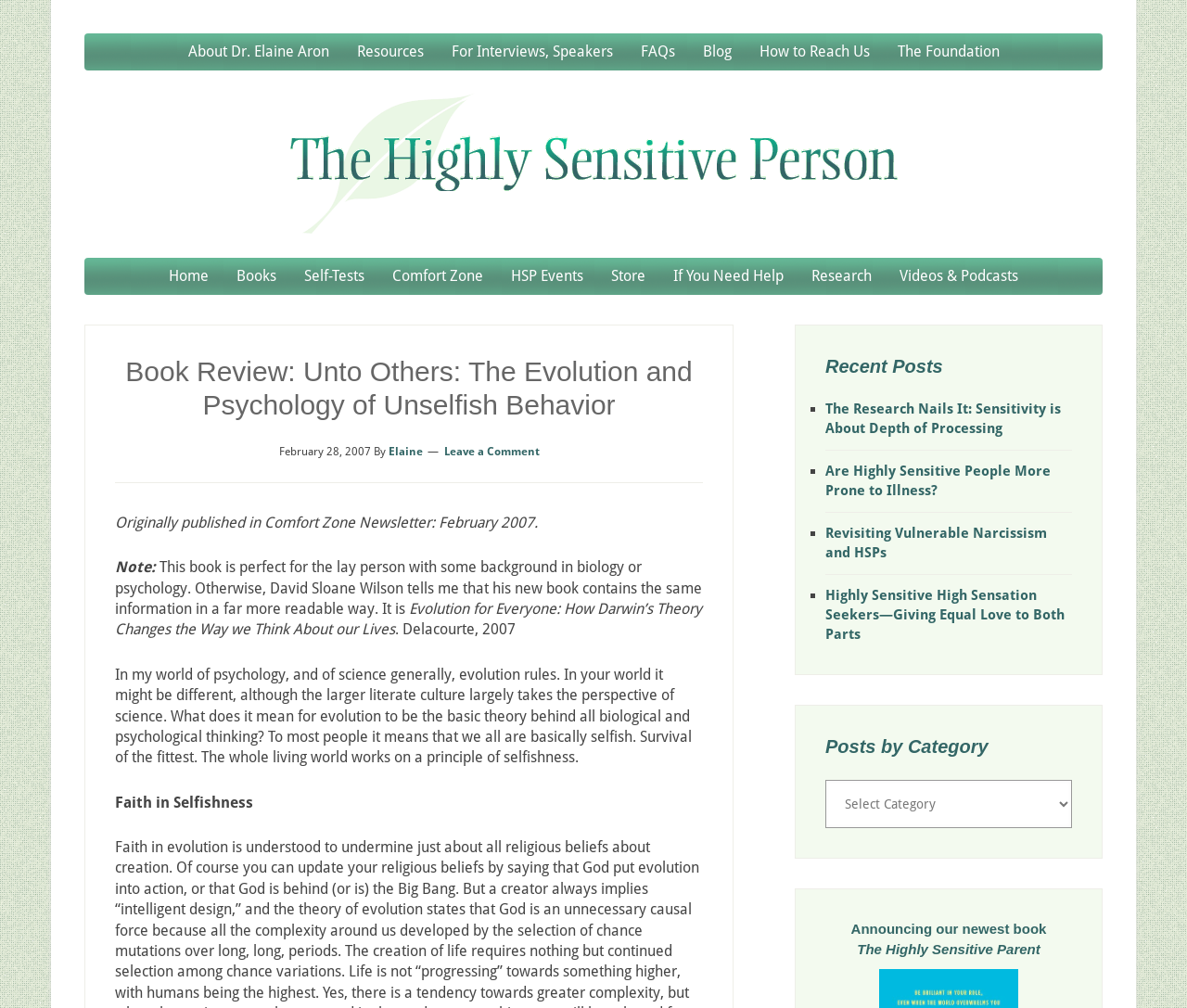Specify the bounding box coordinates of the area to click in order to execute this command: 'Select a category from the 'Posts by Category' dropdown'. The coordinates should consist of four float numbers ranging from 0 to 1, and should be formatted as [left, top, right, bottom].

[0.695, 0.774, 0.903, 0.822]